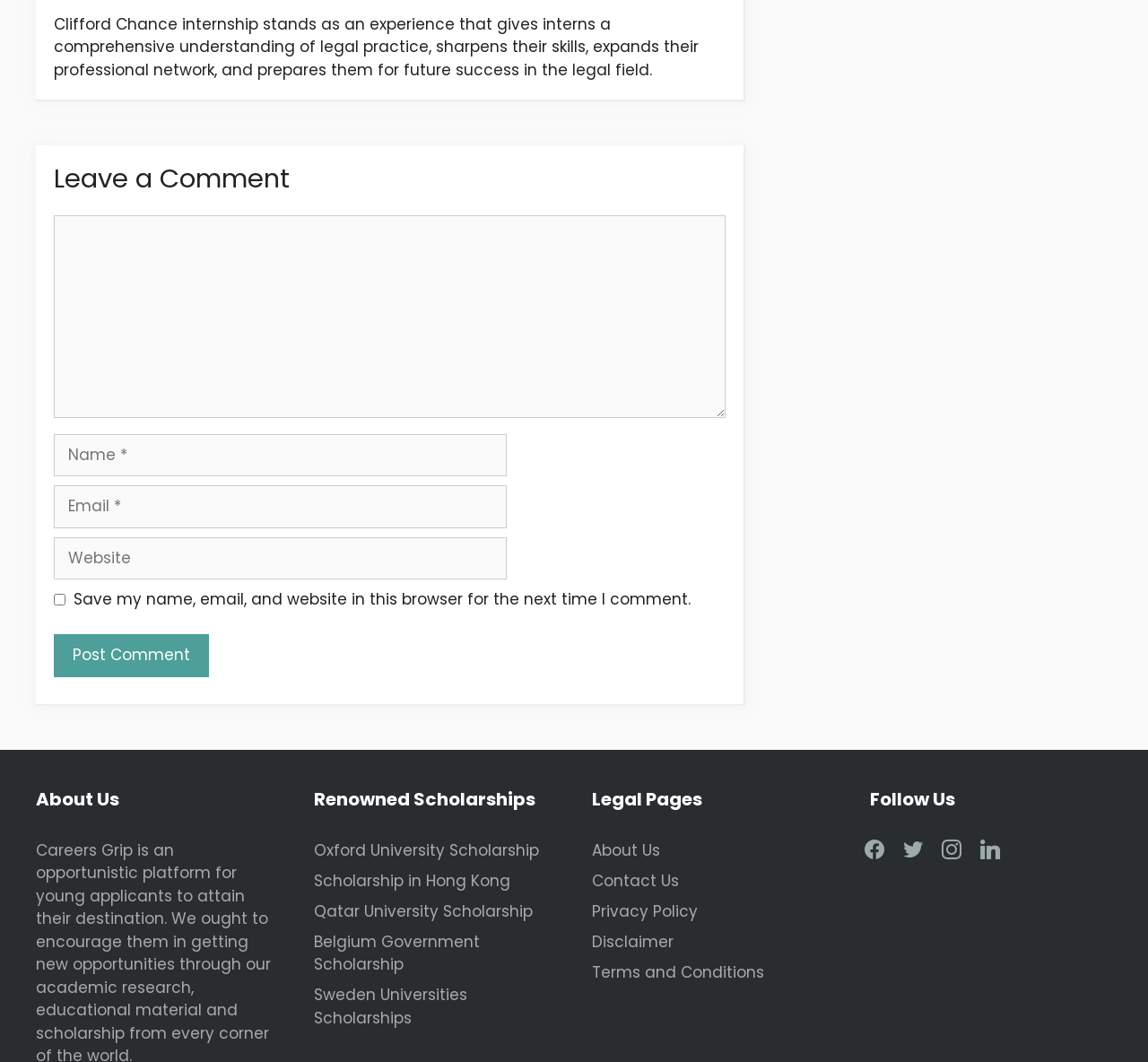Please specify the bounding box coordinates of the element that should be clicked to execute the given instruction: 'Enter your name'. Ensure the coordinates are four float numbers between 0 and 1, expressed as [left, top, right, bottom].

[0.047, 0.408, 0.441, 0.449]